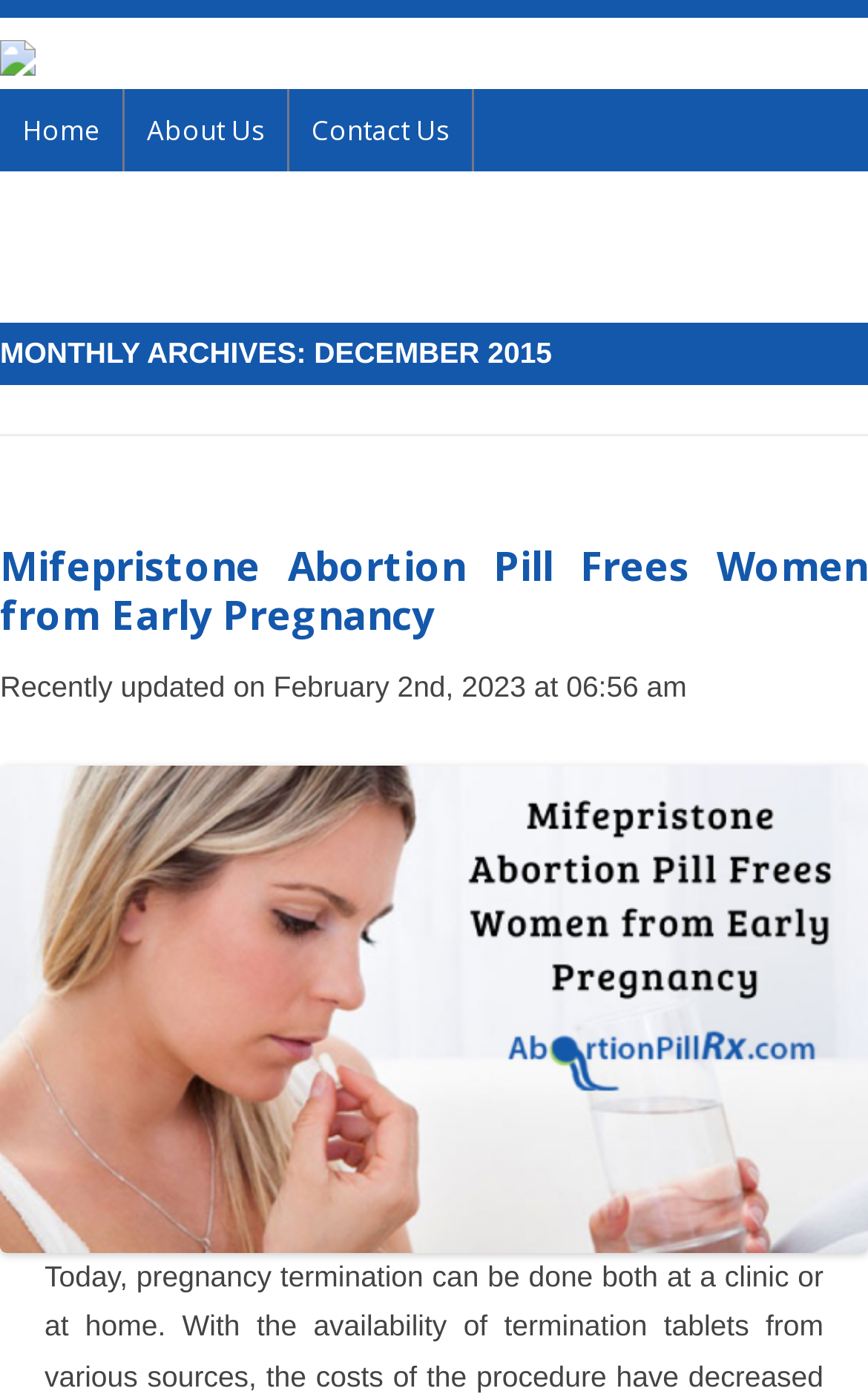Please respond to the question using a single word or phrase:
What is the name of the first link in the header?

Home